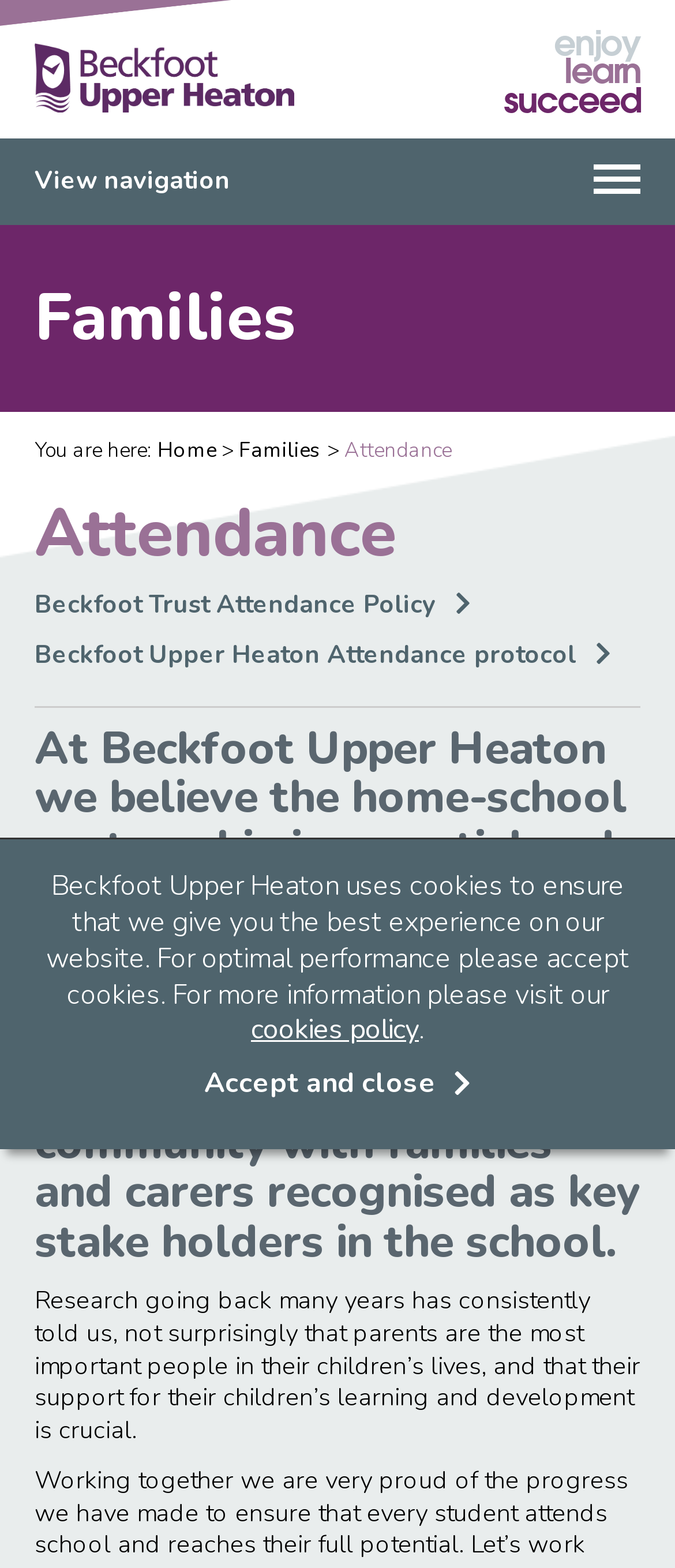Find the bounding box coordinates of the clickable area that will achieve the following instruction: "view attendance protocol".

[0.051, 0.407, 0.905, 0.428]